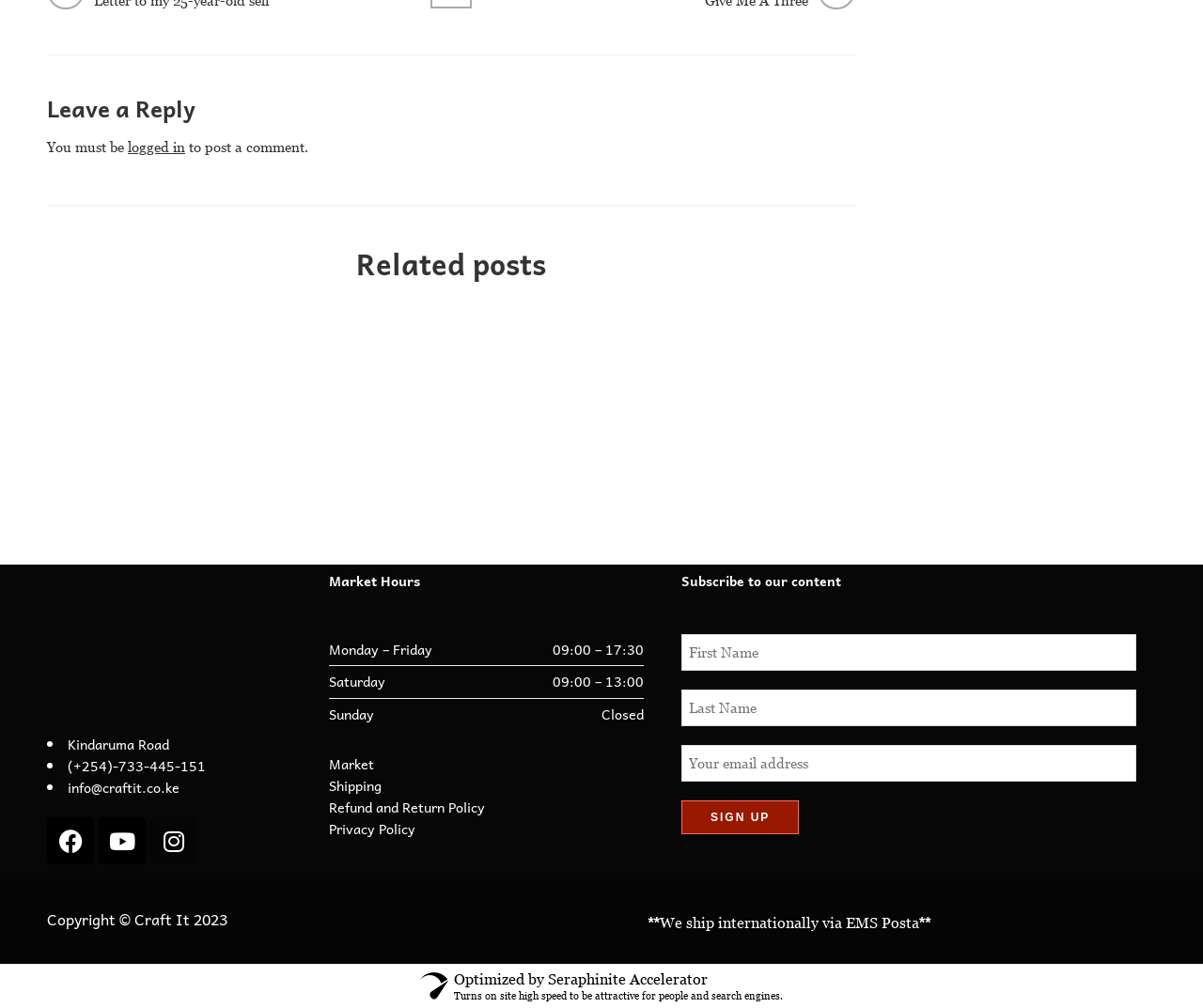Locate the bounding box coordinates of the clickable part needed for the task: "Click the 'logged in' link".

[0.106, 0.137, 0.154, 0.153]